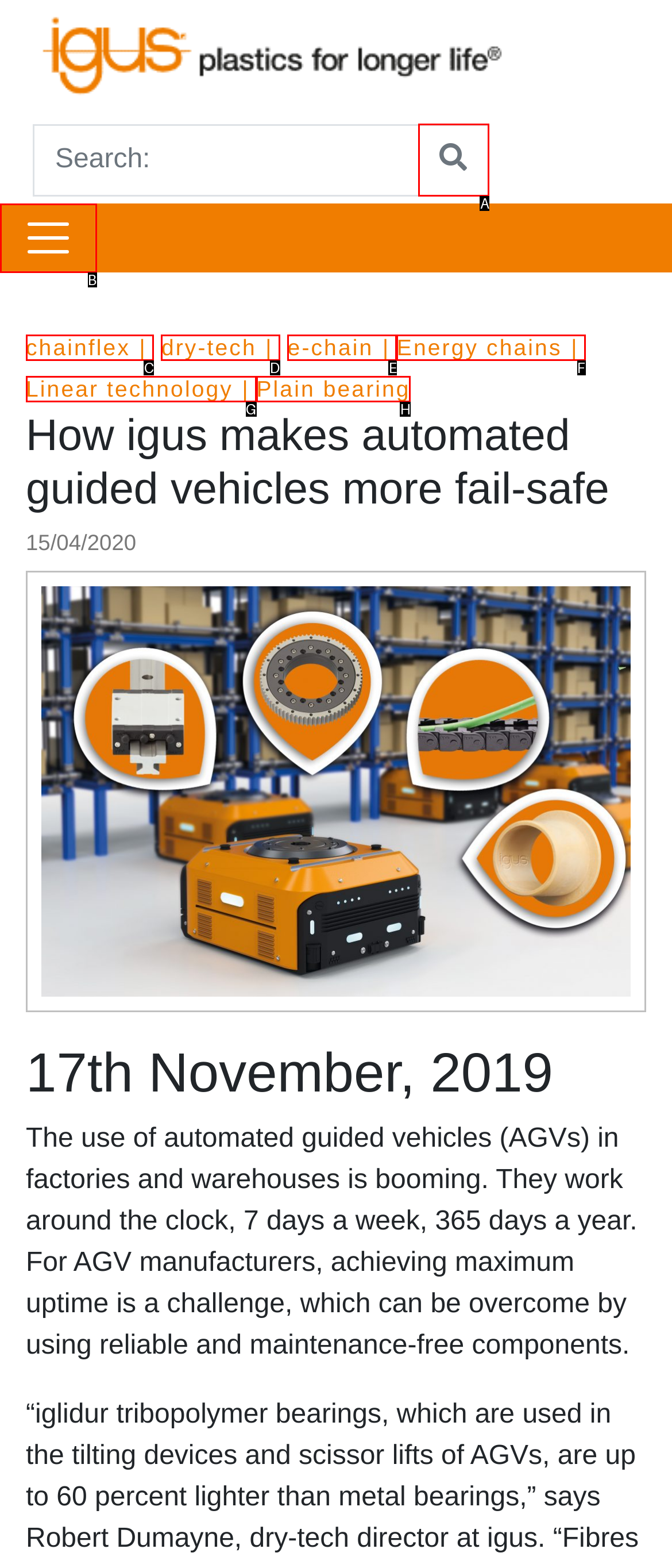Out of the given choices, which letter corresponds to the UI element required to Click on the search button? Answer with the letter.

A